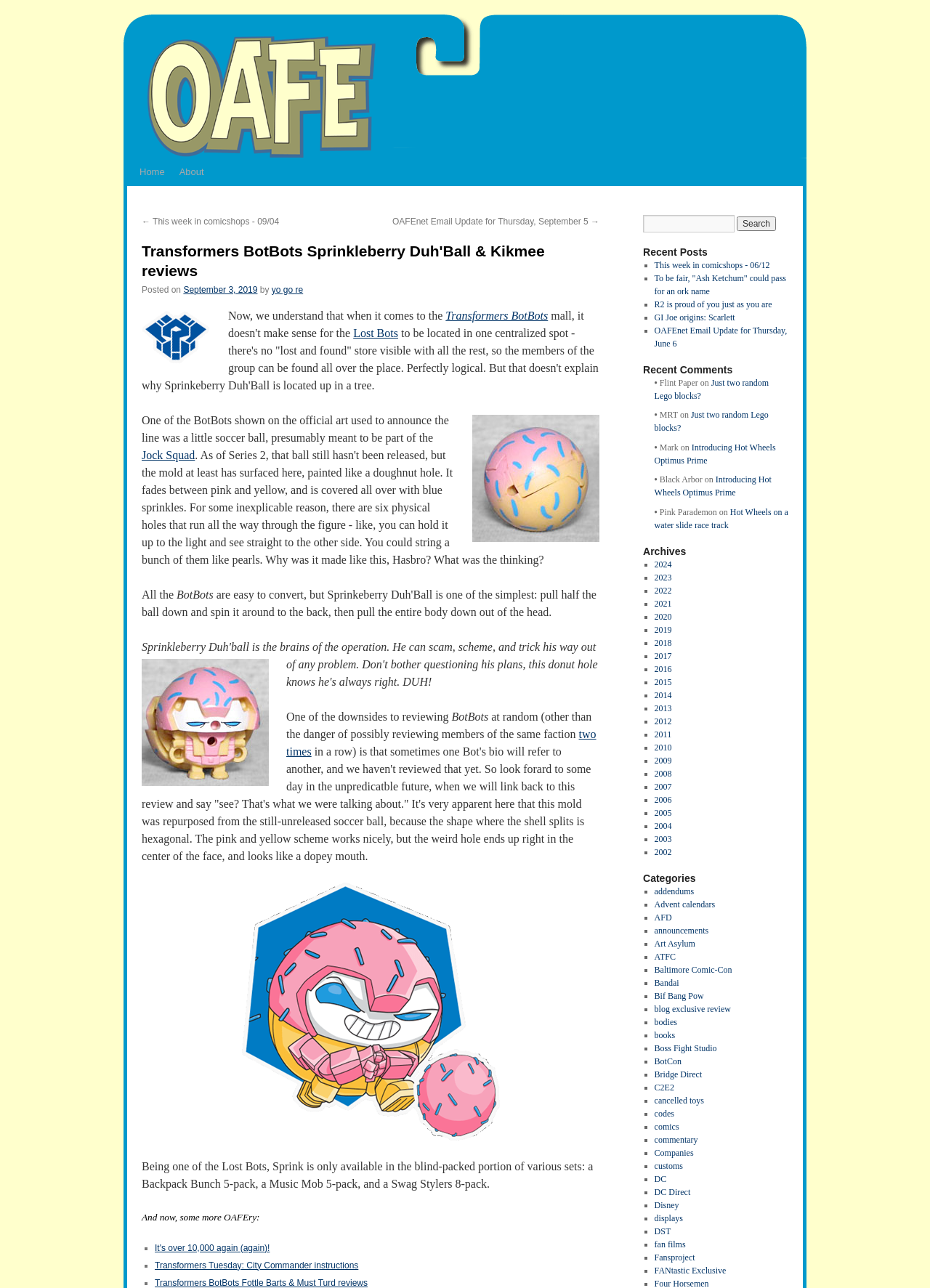Please specify the bounding box coordinates of the clickable region to carry out the following instruction: "Click the 'It's over 10,000 again (again)!' link". The coordinates should be four float numbers between 0 and 1, in the format [left, top, right, bottom].

[0.166, 0.965, 0.29, 0.973]